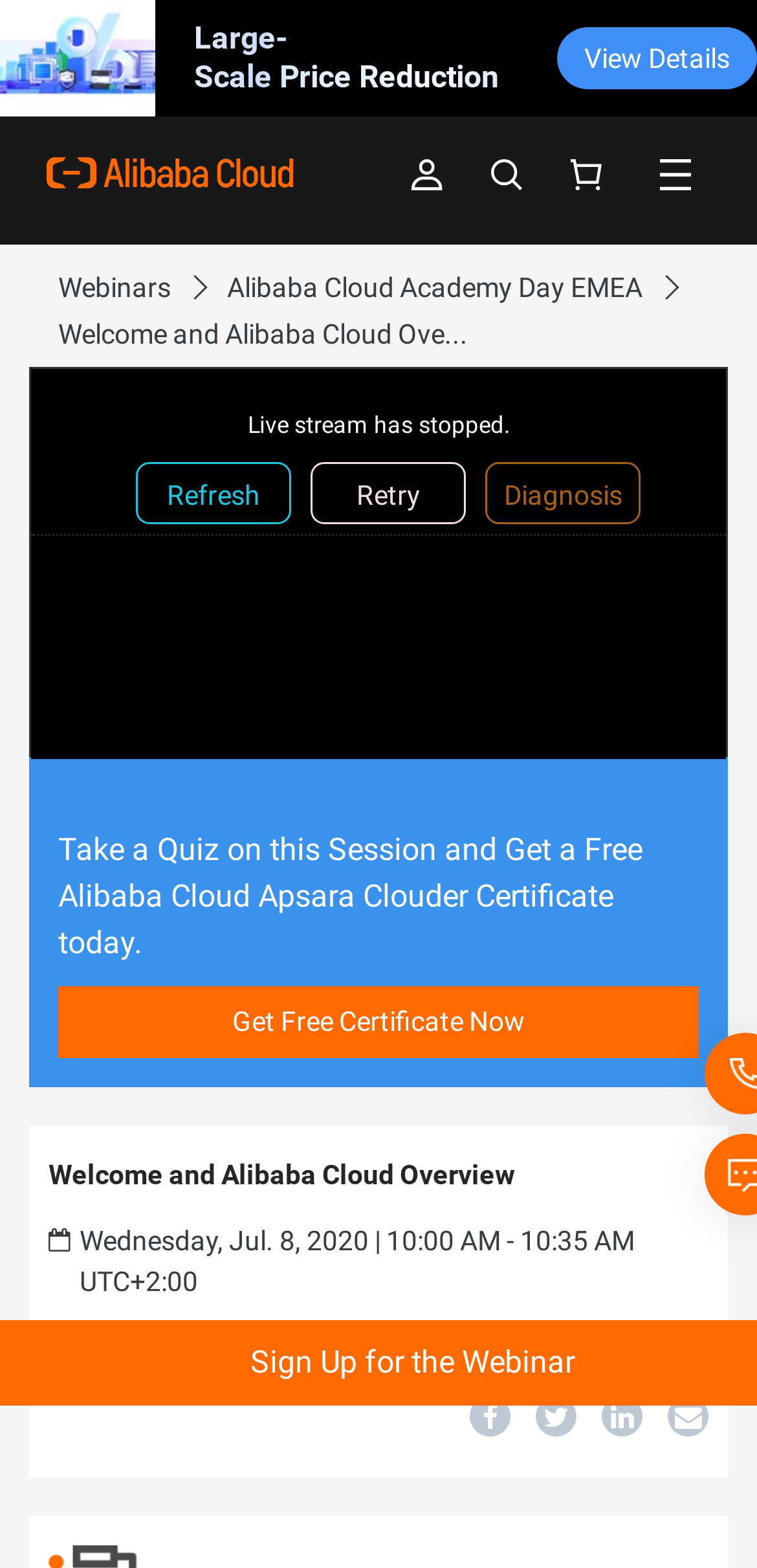Identify the bounding box for the element characterized by the following description: "Alibaba Cloud Academy Day EMEA".

[0.3, 0.173, 0.849, 0.193]